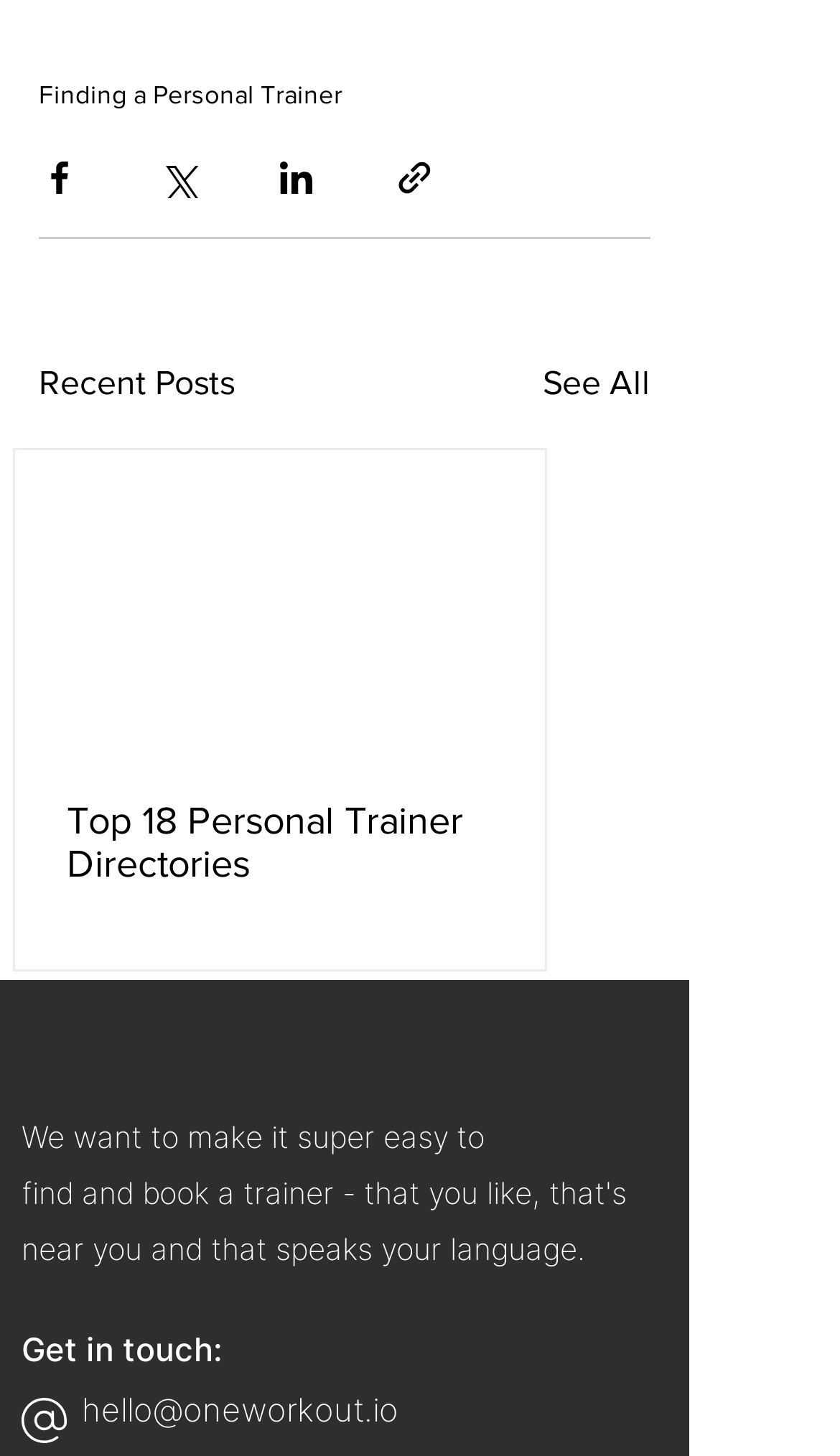Kindly determine the bounding box coordinates for the area that needs to be clicked to execute this instruction: "Share via Facebook".

[0.046, 0.107, 0.095, 0.135]